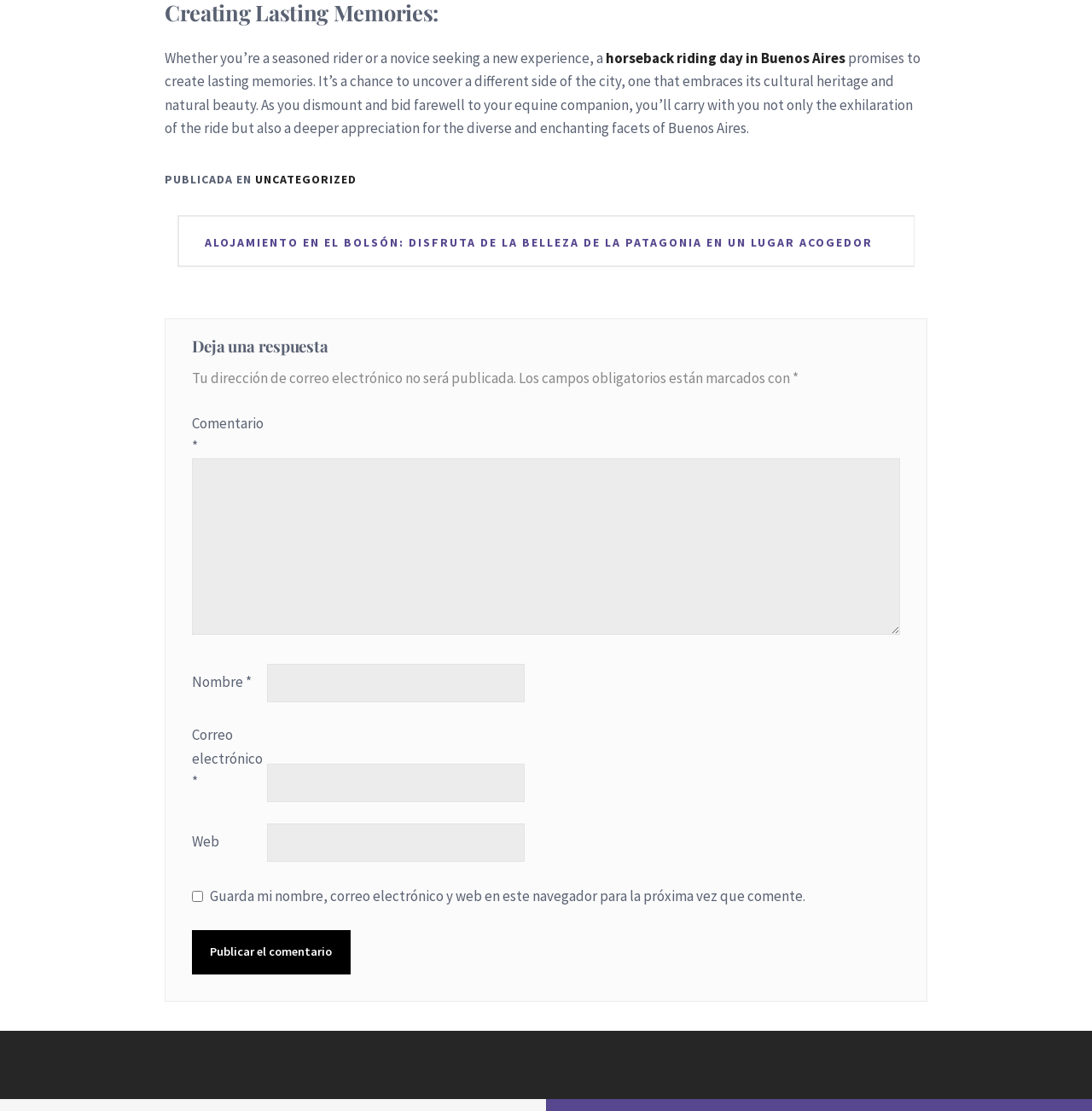Find the bounding box coordinates of the element I should click to carry out the following instruction: "View ordering process".

None